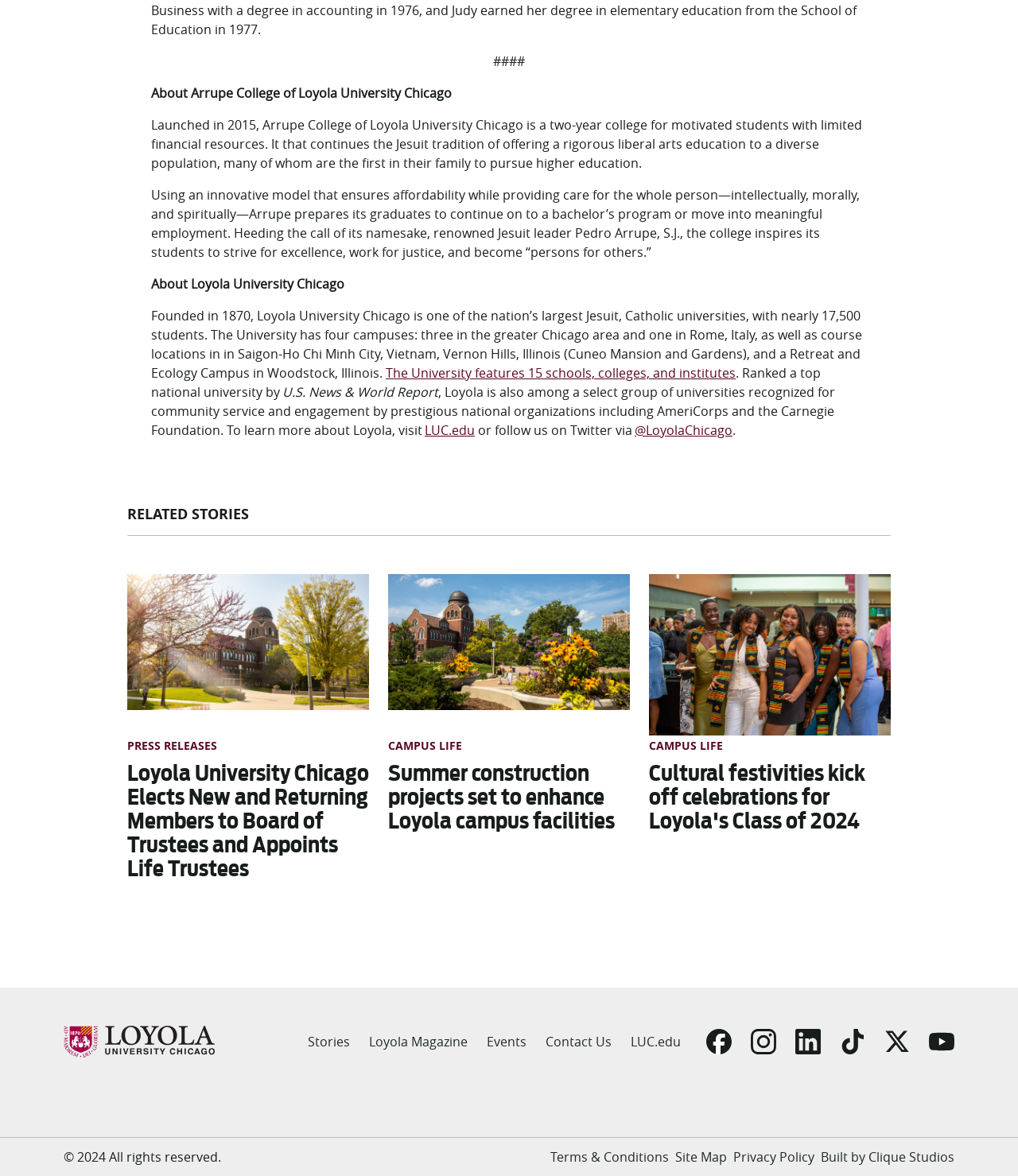Locate and provide the bounding box coordinates for the HTML element that matches this description: "Stories".

[0.302, 0.878, 0.344, 0.893]